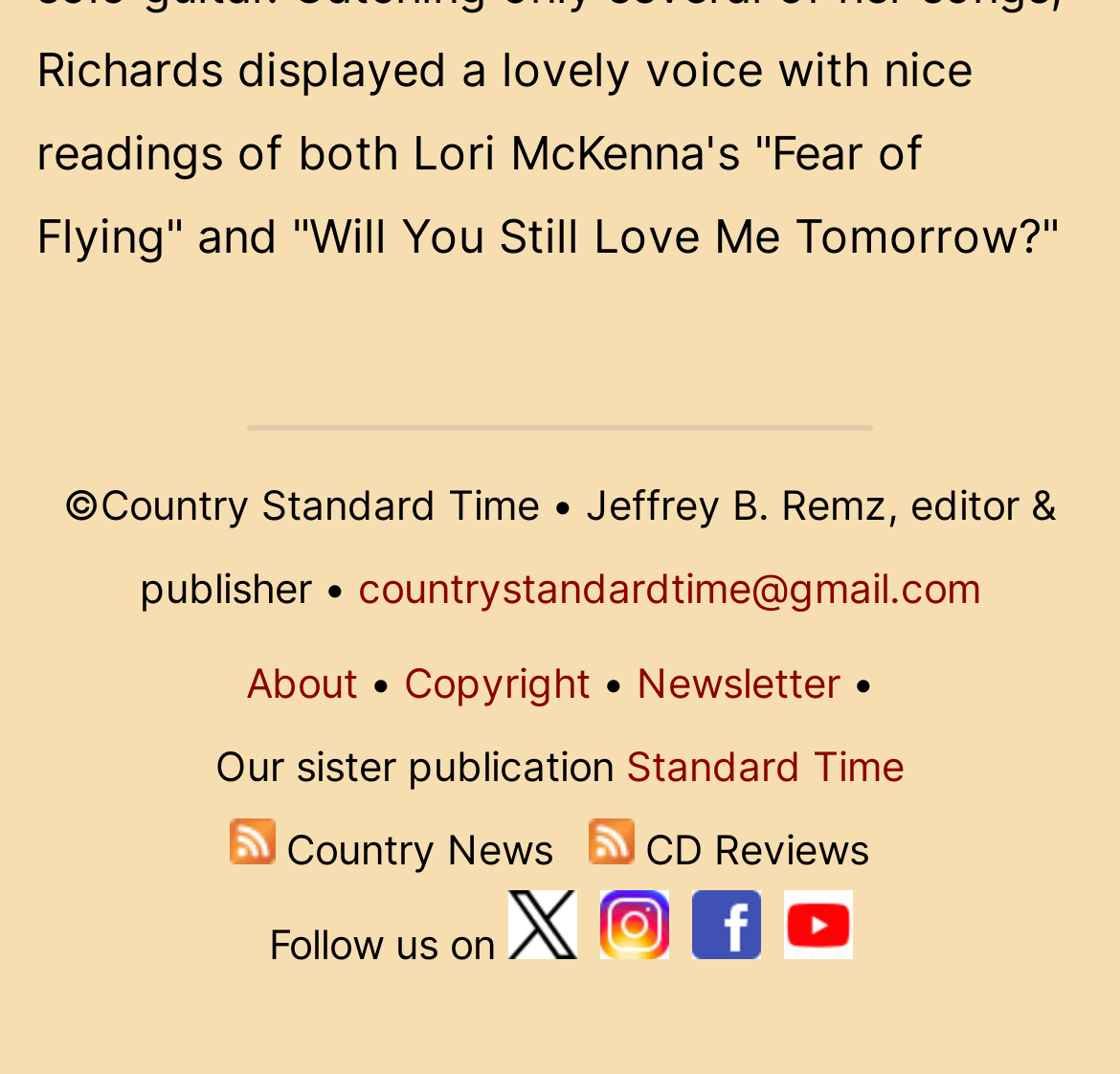Please give the bounding box coordinates of the area that should be clicked to fulfill the following instruction: "Follow us on Twitter". The coordinates should be in the format of four float numbers from 0 to 1, i.e., [left, top, right, bottom].

[0.453, 0.856, 0.514, 0.902]